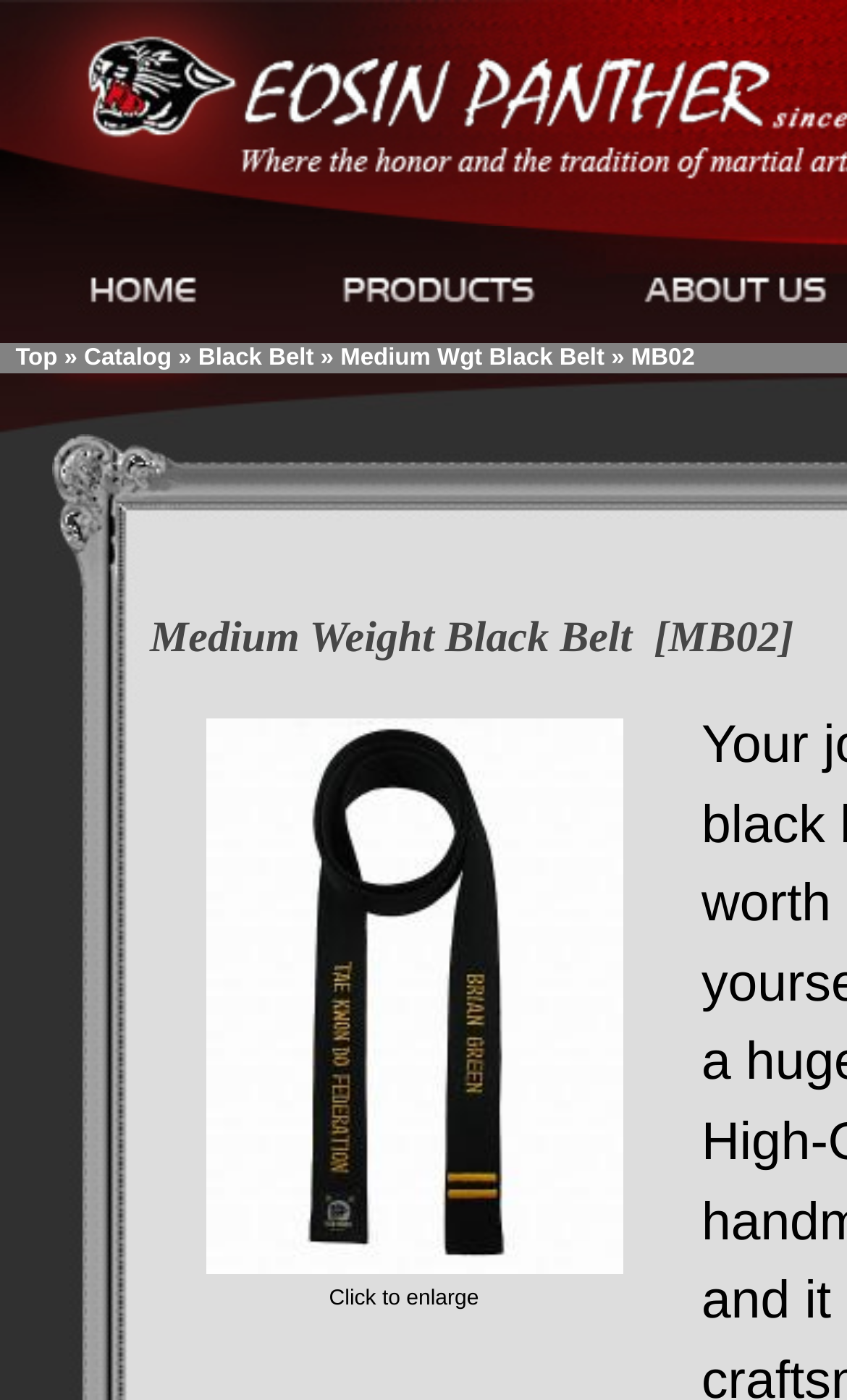Please identify the coordinates of the bounding box that should be clicked to fulfill this instruction: "View catalog".

[0.099, 0.247, 0.203, 0.265]